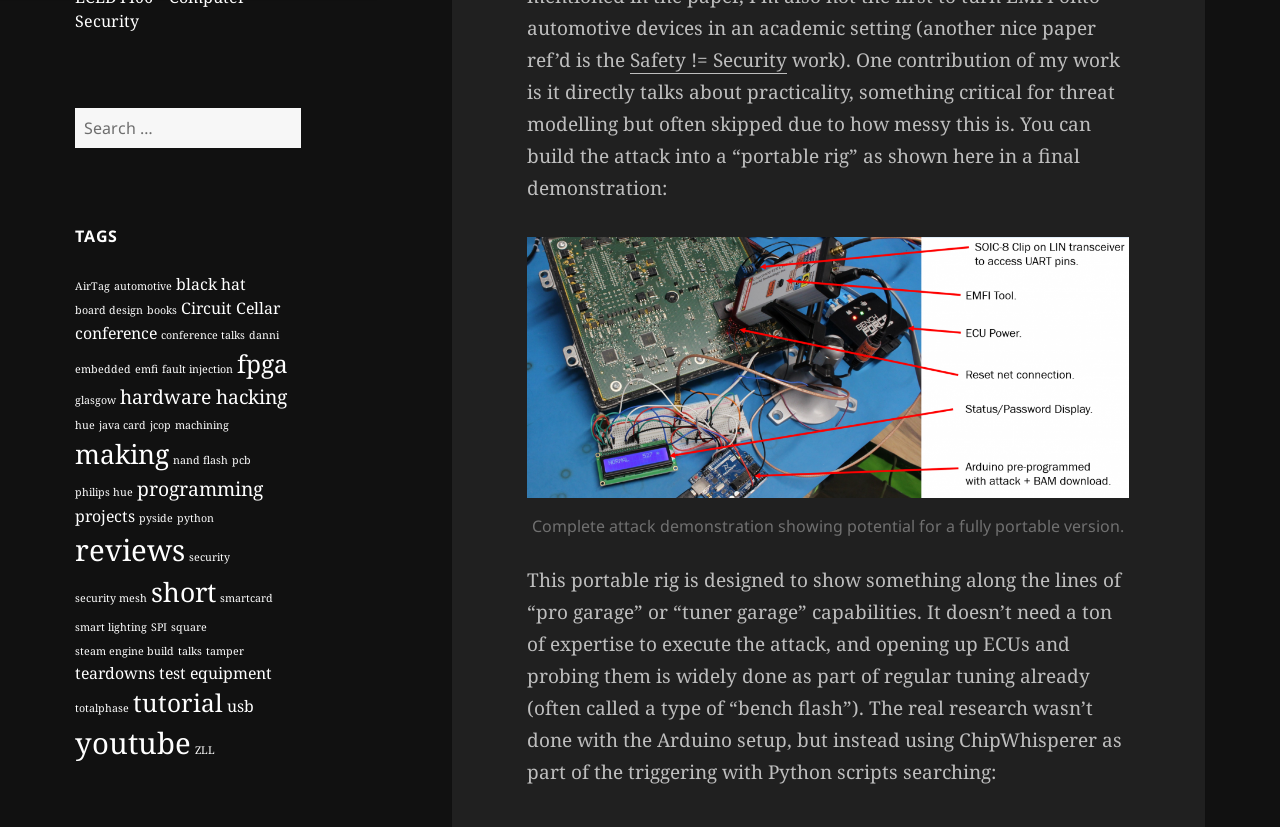What is the purpose of the search box?
Using the picture, provide a one-word or short phrase answer.

Search for tags